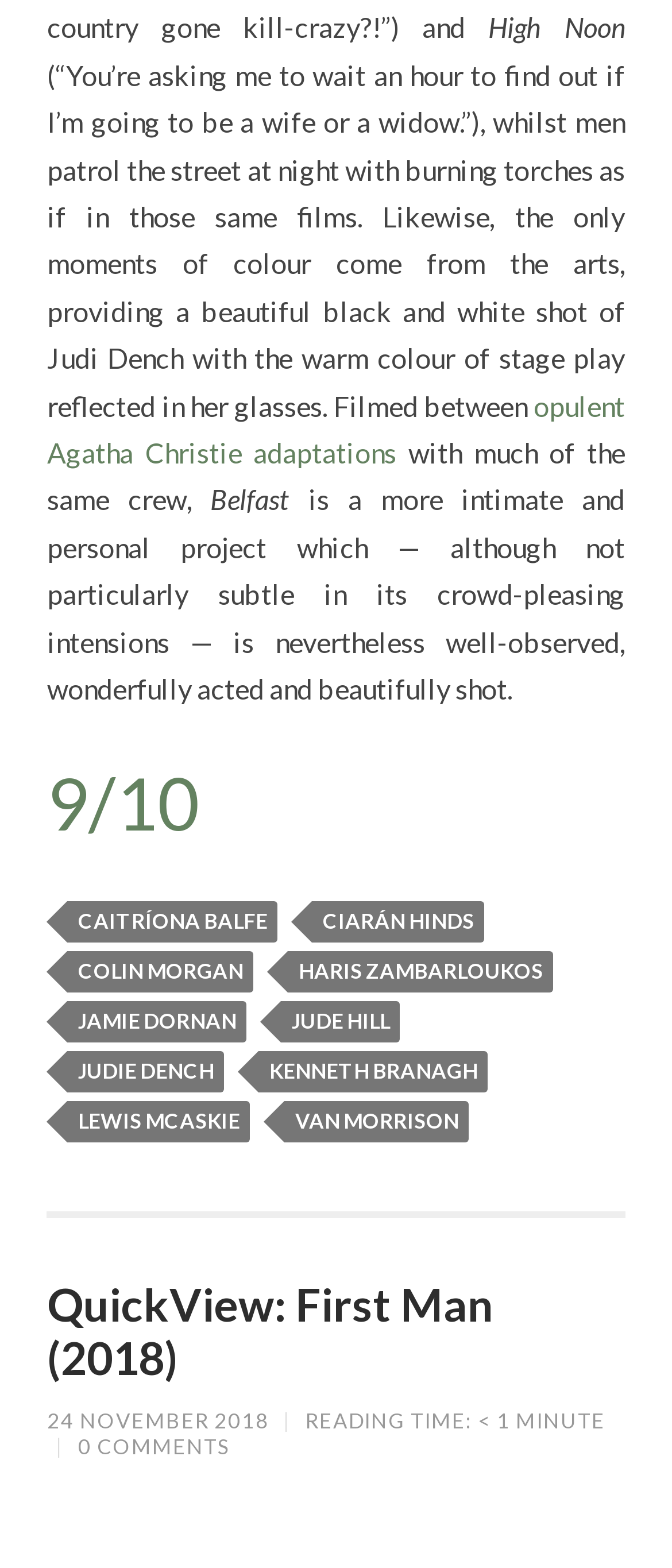What is the rating given to the movie?
Please provide a detailed and comprehensive answer to the question.

The rating given to the movie is '9/10', which is mentioned in a static text element with bounding box coordinates [0.07, 0.485, 0.296, 0.54].